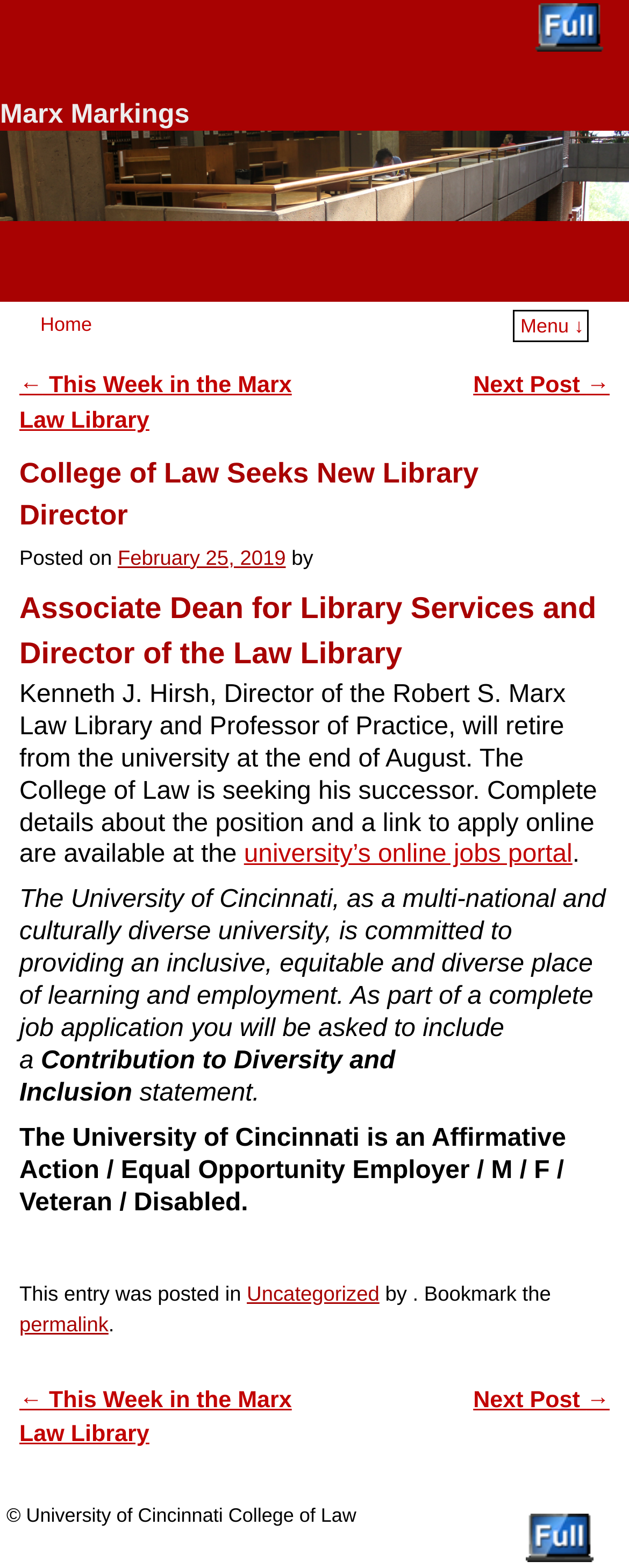From the element description: "Marx Markings", extract the bounding box coordinates of the UI element. The coordinates should be expressed as four float numbers between 0 and 1, in the order [left, top, right, bottom].

[0.0, 0.063, 0.301, 0.082]